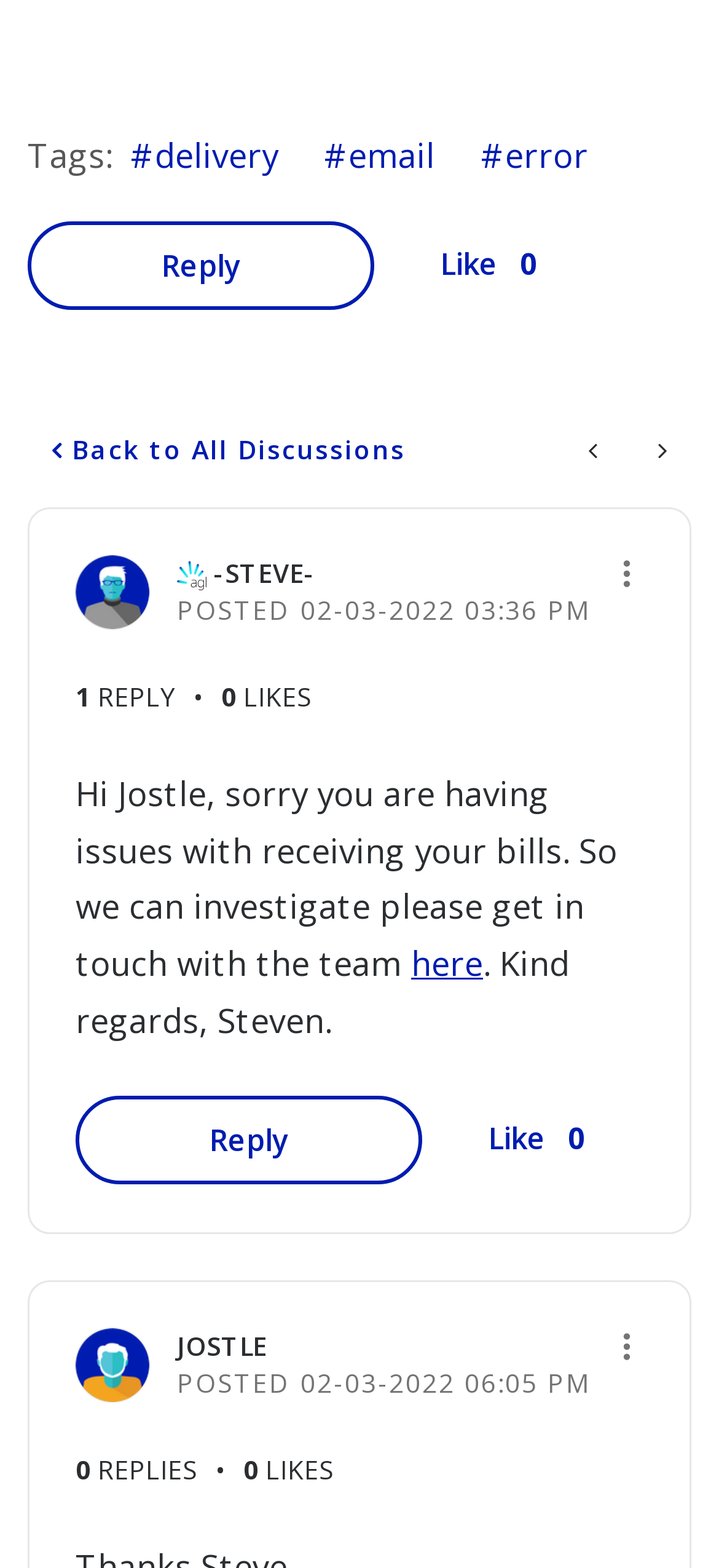Using the information from the screenshot, answer the following question thoroughly:
Who is the author of the first post?

I found a link with the text 'View Profile of -Steve-' and an image with the text '-Steve-', which suggests that the author of the first post is -Steve-.